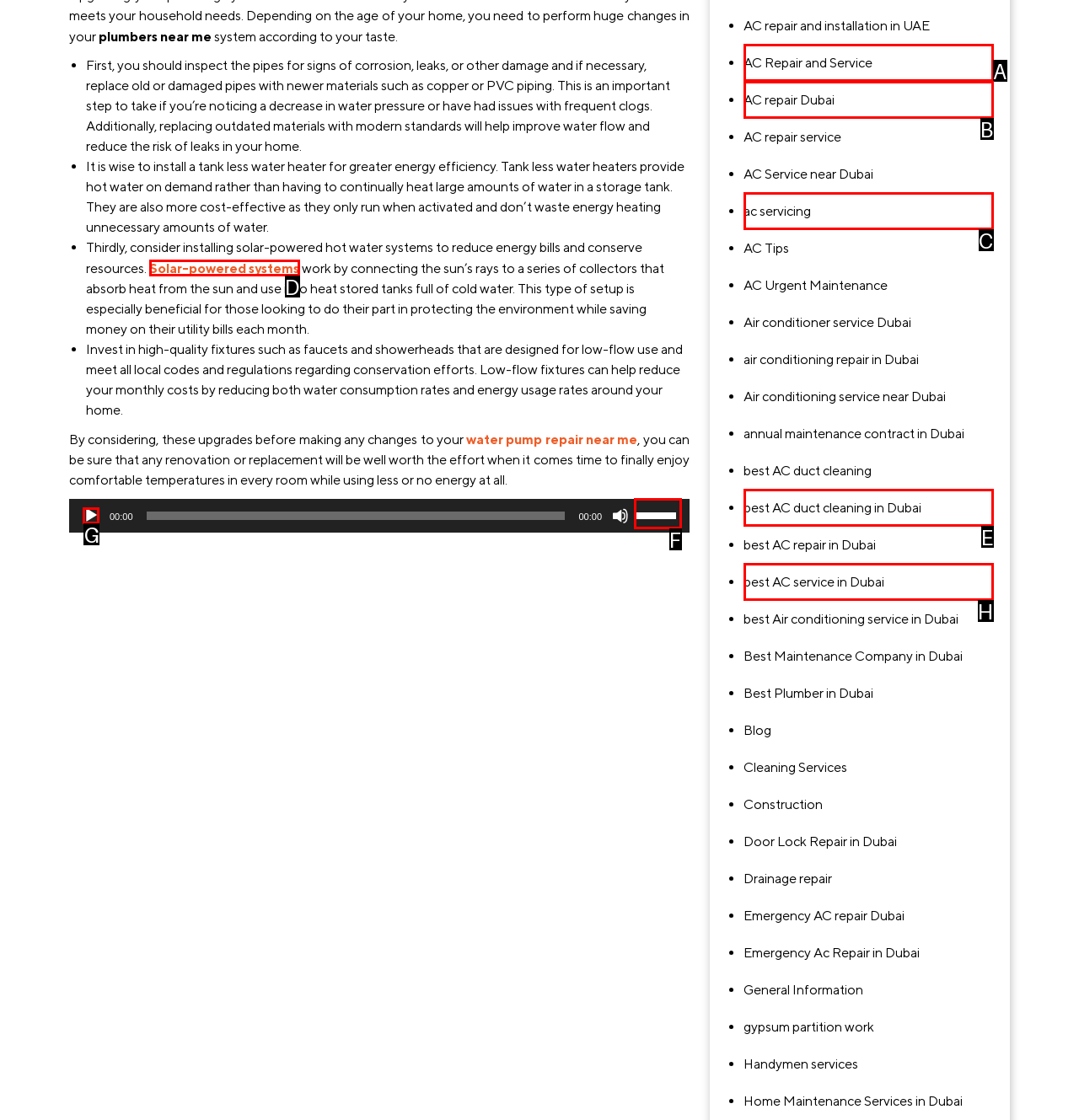Pick the right letter to click to achieve the task: Play the audio
Answer with the letter of the correct option directly.

G